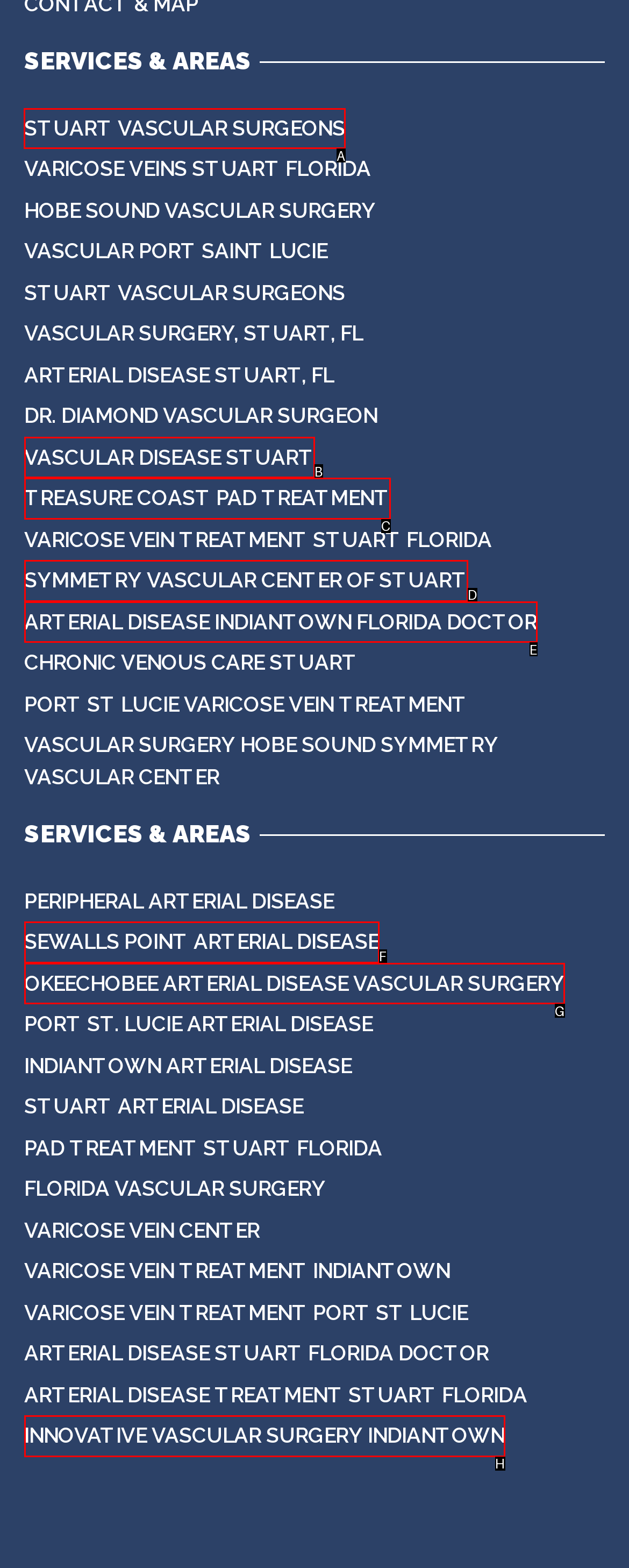Select the correct UI element to complete the task: Click on STUART VASCULAR SURGEONS
Please provide the letter of the chosen option.

A